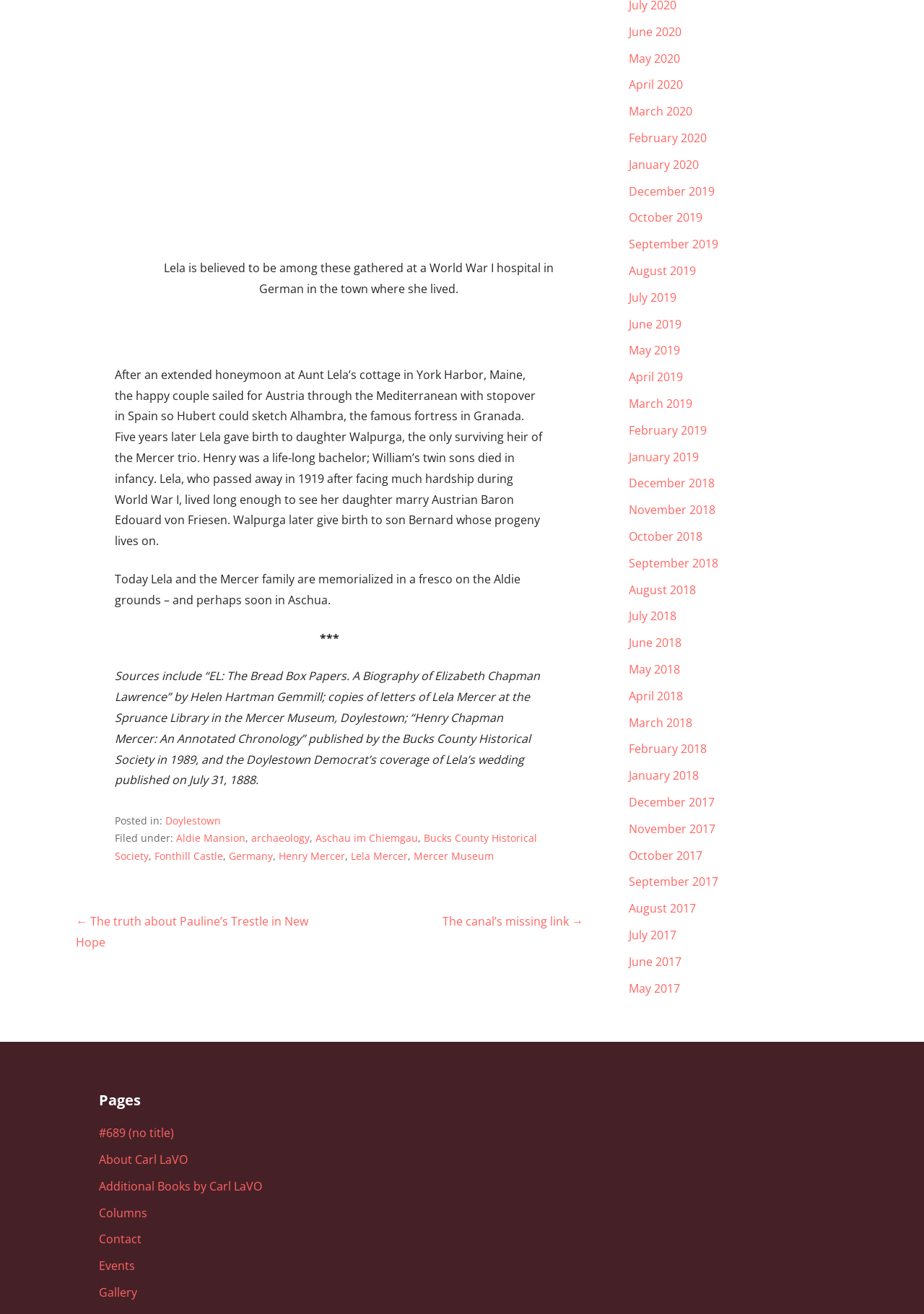Locate the bounding box coordinates of the area that needs to be clicked to fulfill the following instruction: "Click the link to read about Lela Mercer". The coordinates should be in the format of four float numbers between 0 and 1, namely [left, top, right, bottom].

[0.38, 0.646, 0.442, 0.656]